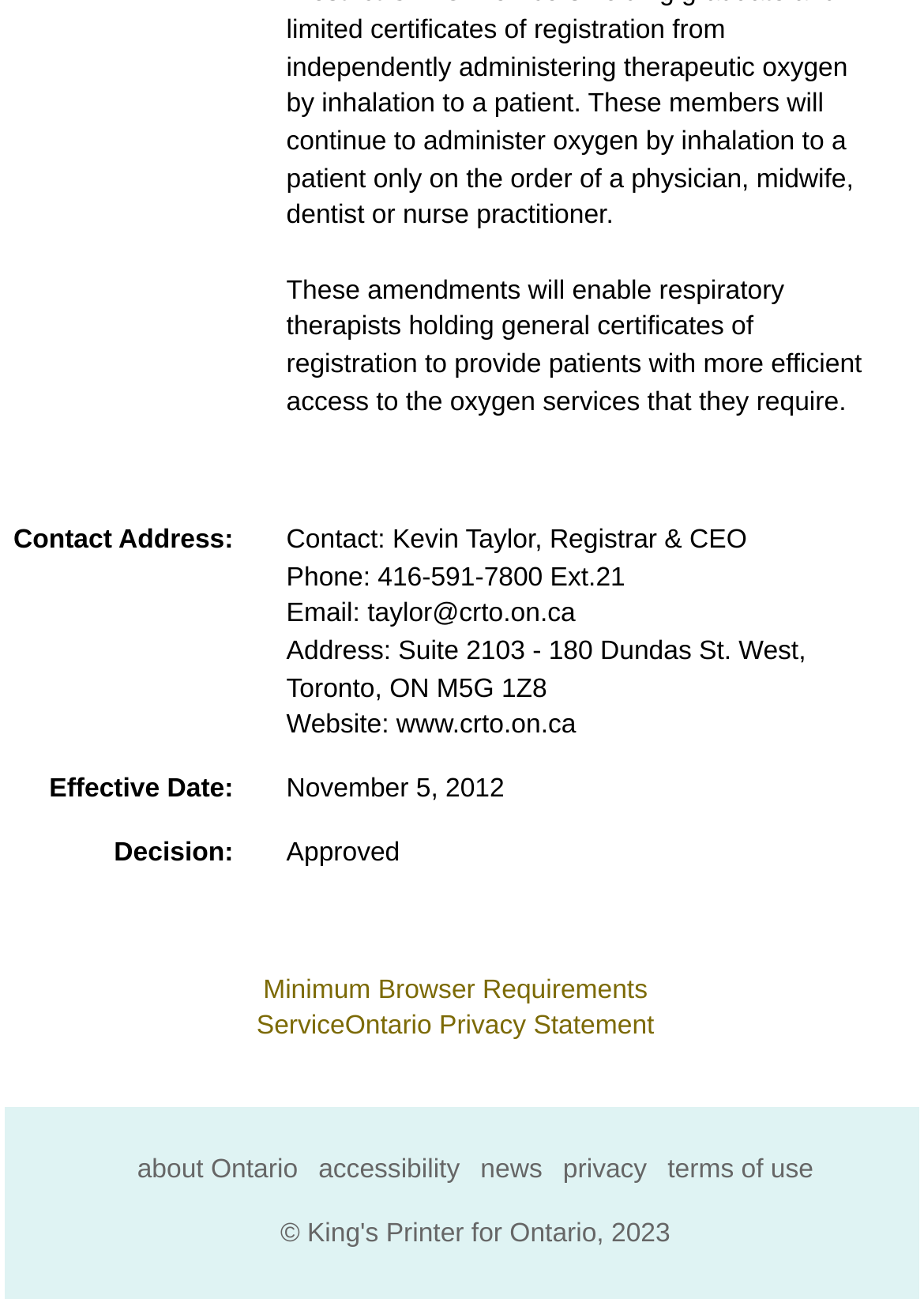What is the decision regarding the amendments? From the image, respond with a single word or brief phrase.

Approved